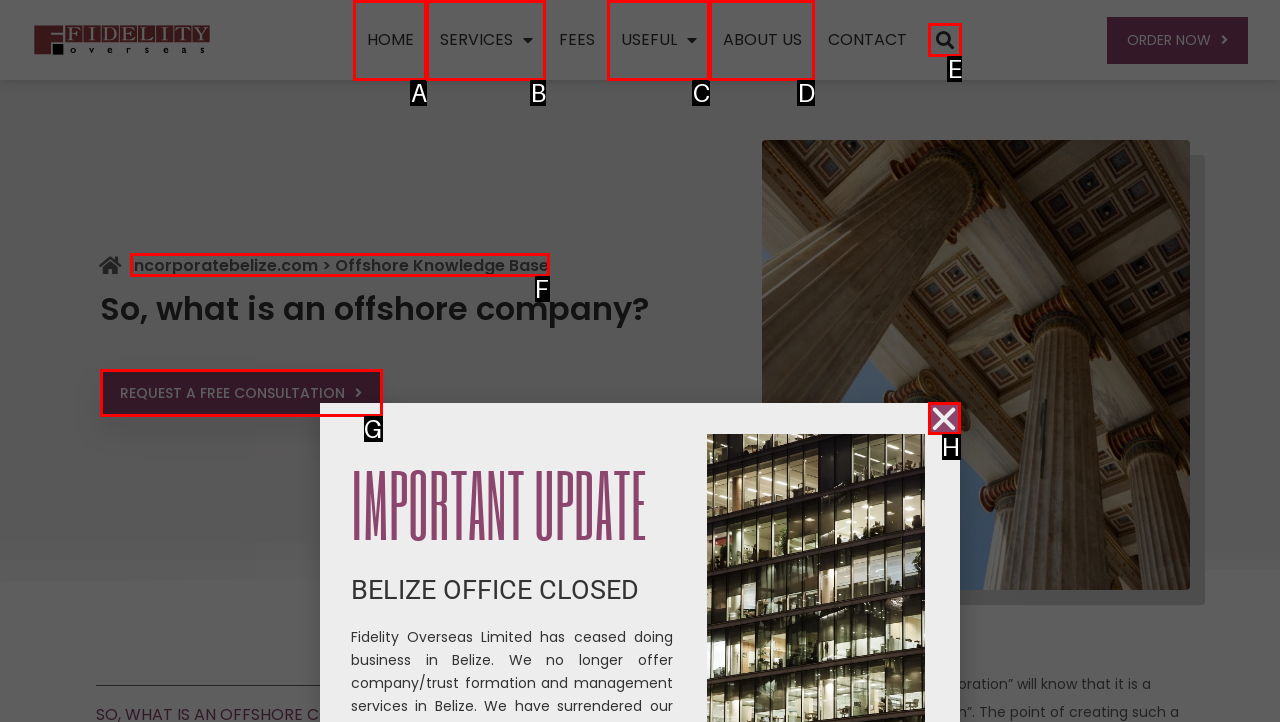Given the element description: REQUEST A FREE CONSULTATION
Pick the letter of the correct option from the list.

G